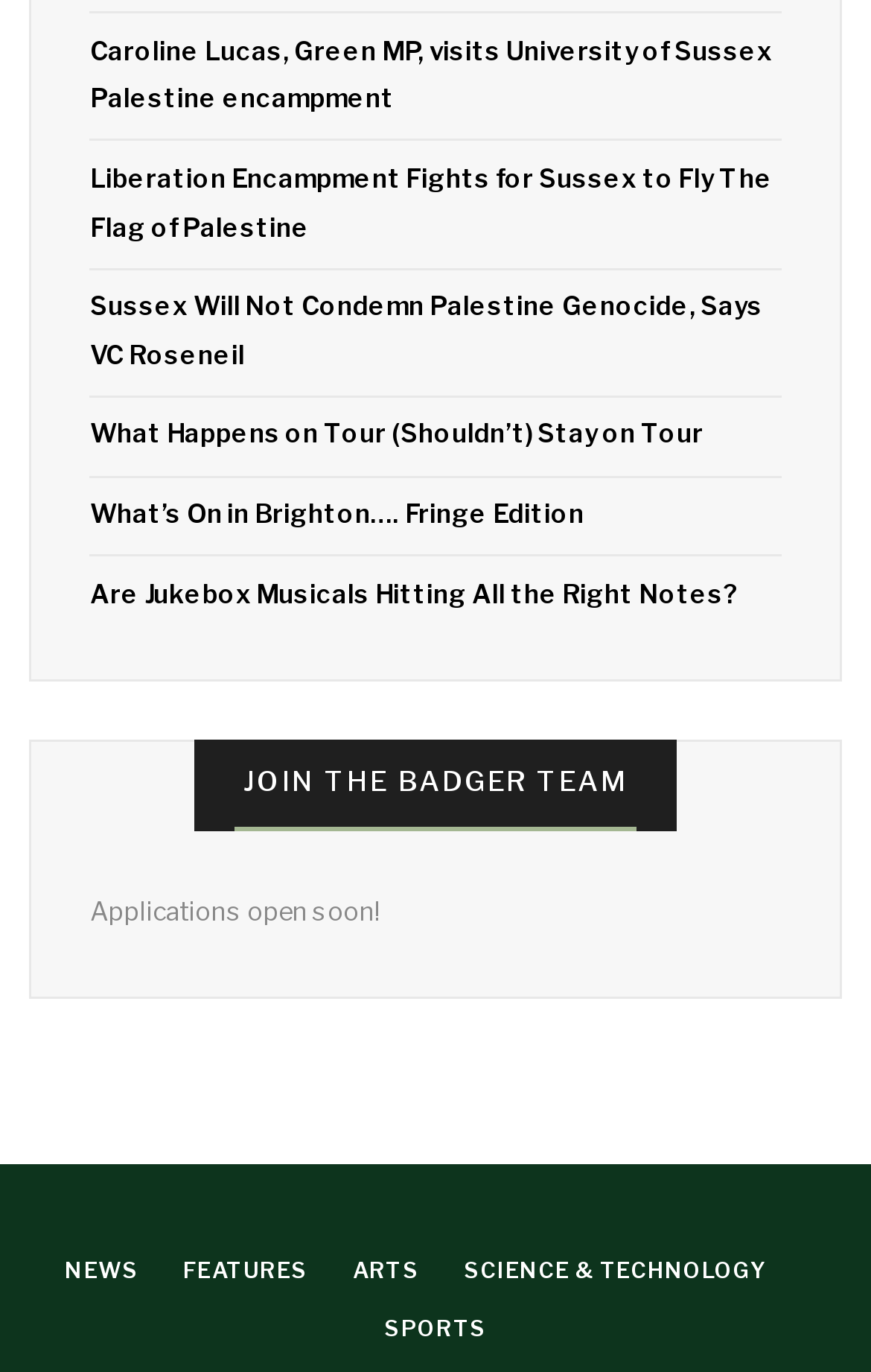Determine the bounding box coordinates for the area you should click to complete the following instruction: "Explore the news section".

[0.075, 0.917, 0.159, 0.935]